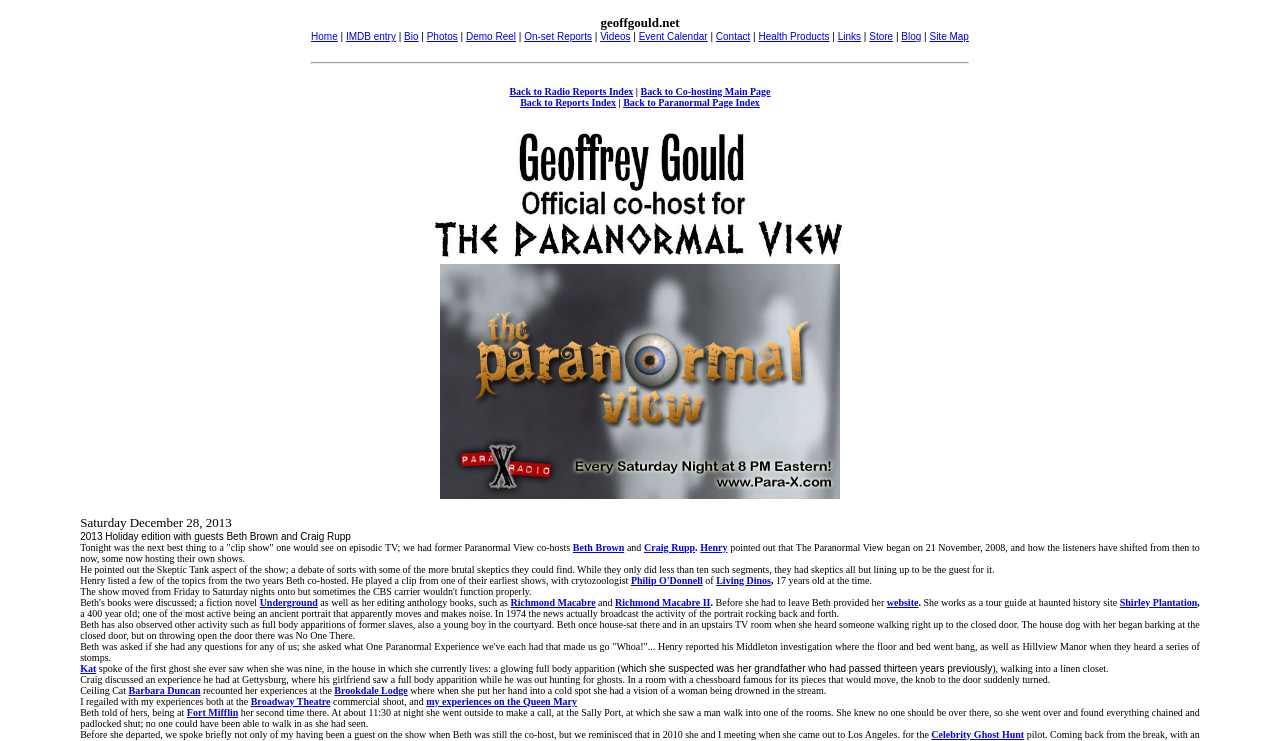What is the name of the lodge where Barbara Duncan had an experience?
Look at the screenshot and respond with a single word or phrase.

Brookdale Lodge